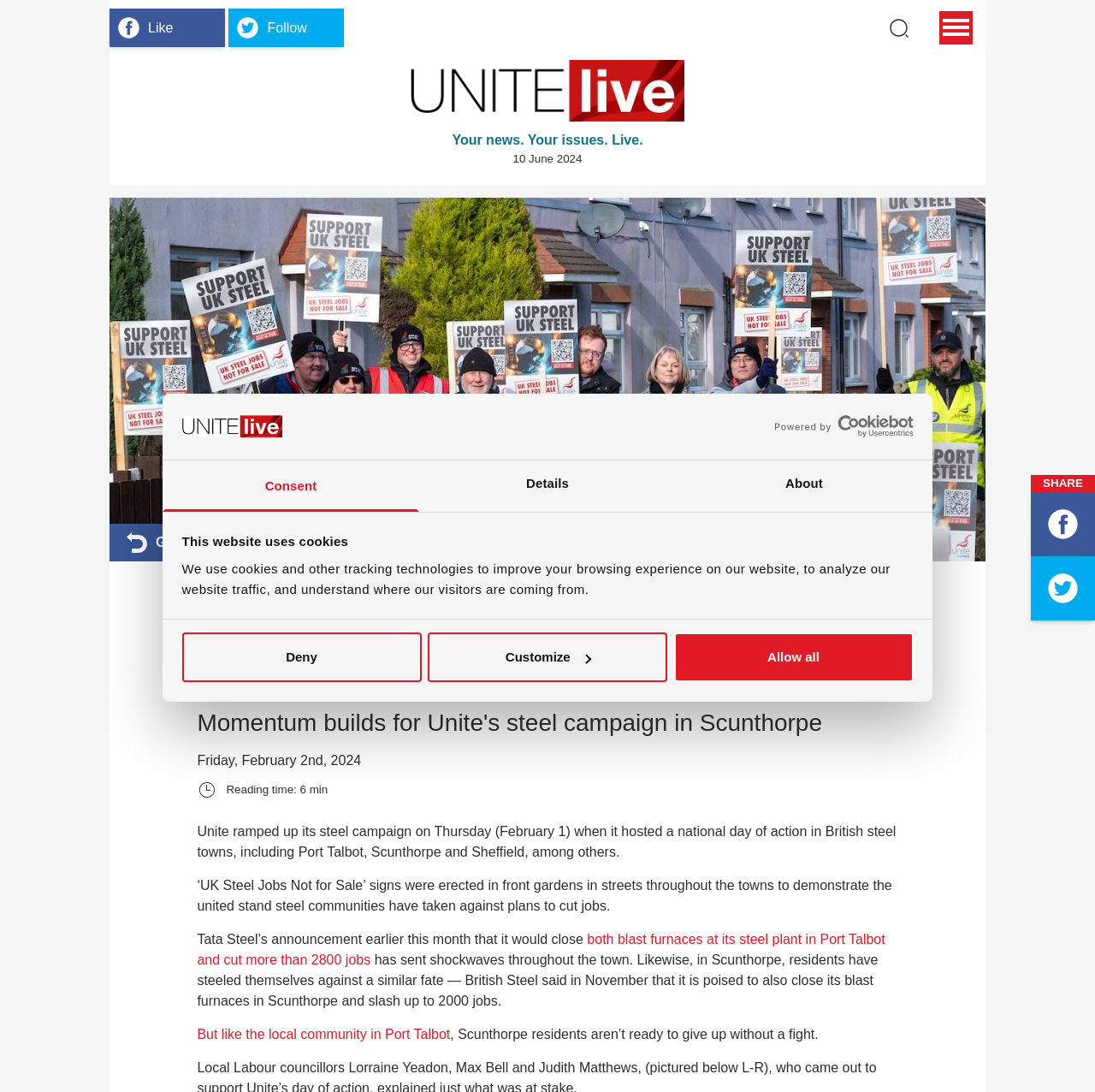Find the bounding box coordinates for the HTML element described as: "Powered by Cookiebot". The coordinates should consist of four float values between 0 and 1, i.e., [left, top, right, bottom].

[0.697, 0.38, 0.834, 0.401]